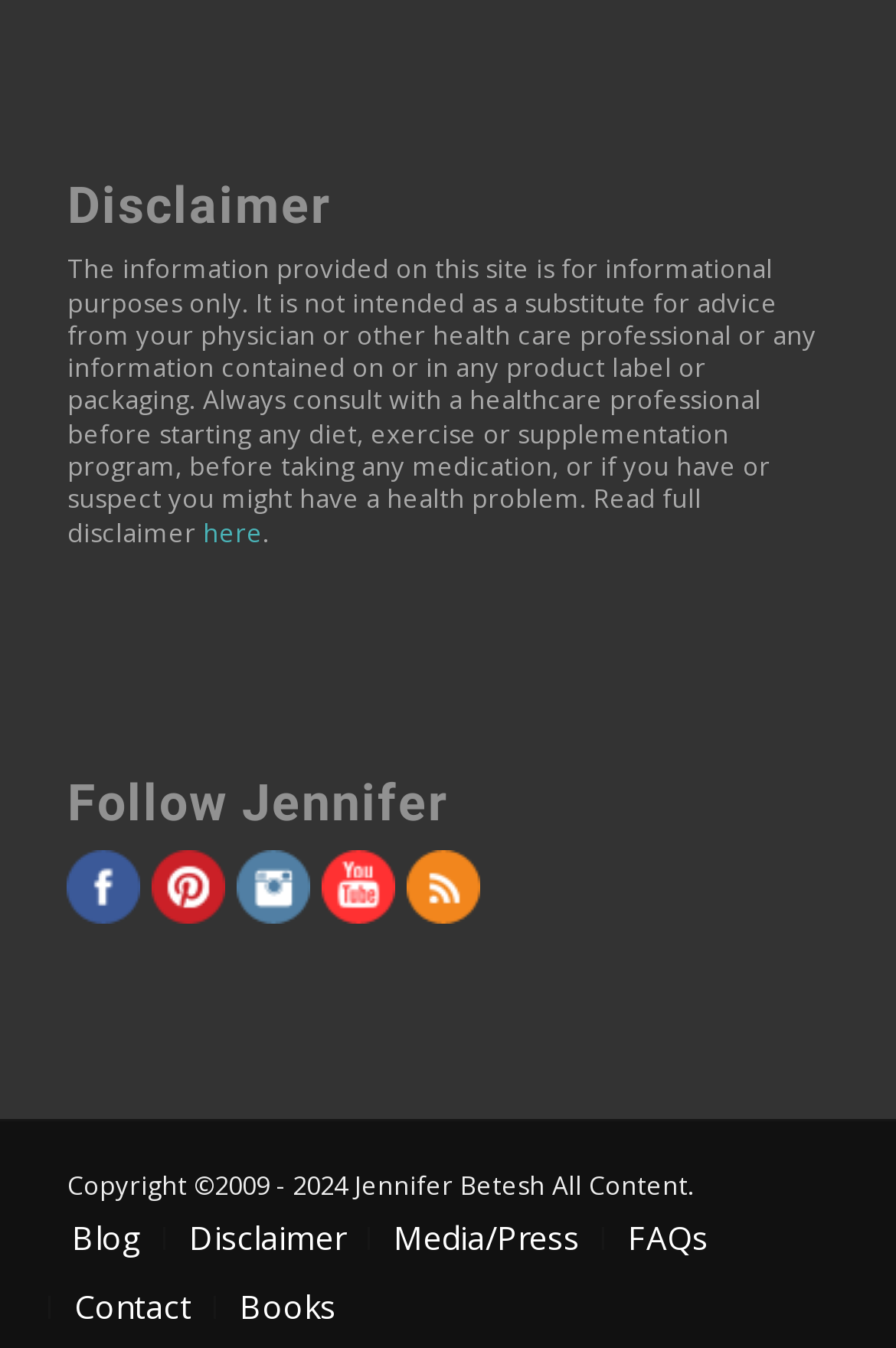Find the bounding box of the web element that fits this description: "FAQs".

[0.701, 0.902, 0.79, 0.934]